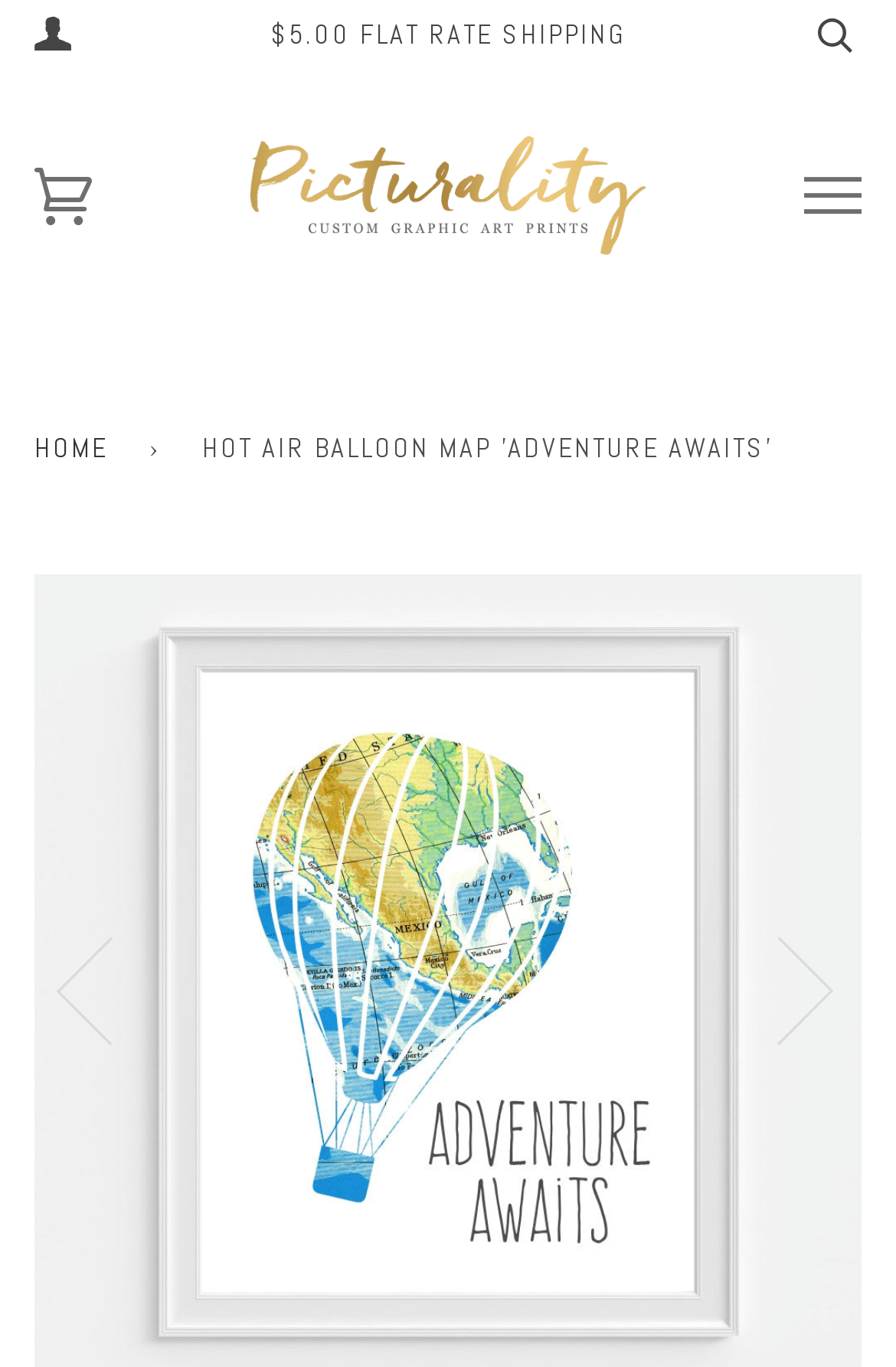What is the name of the website?
Please respond to the question with a detailed and informative answer.

The answer can be found by looking at the link element with the text 'Picturality' which is located at the top of the webpage, and also has an associated image with the same text.